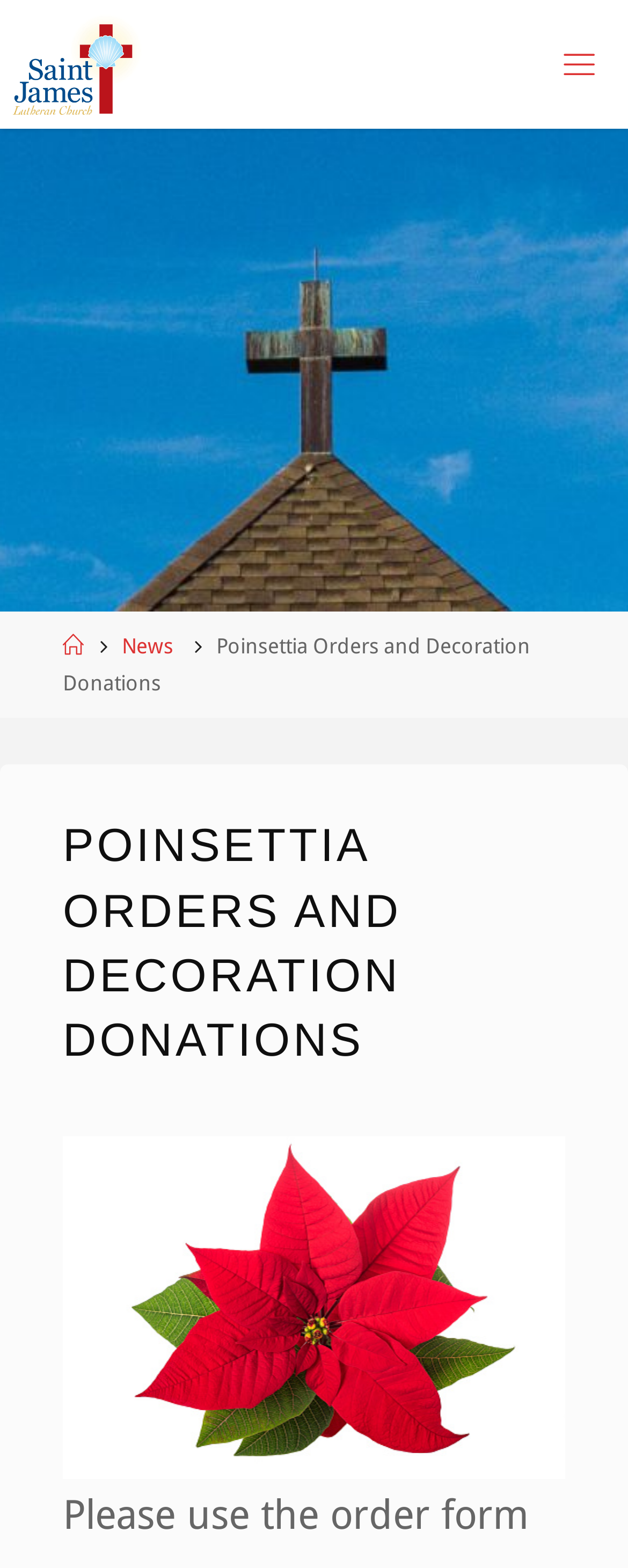Determine and generate the text content of the webpage's headline.

POINSETTIA ORDERS AND DECORATION DONATIONS